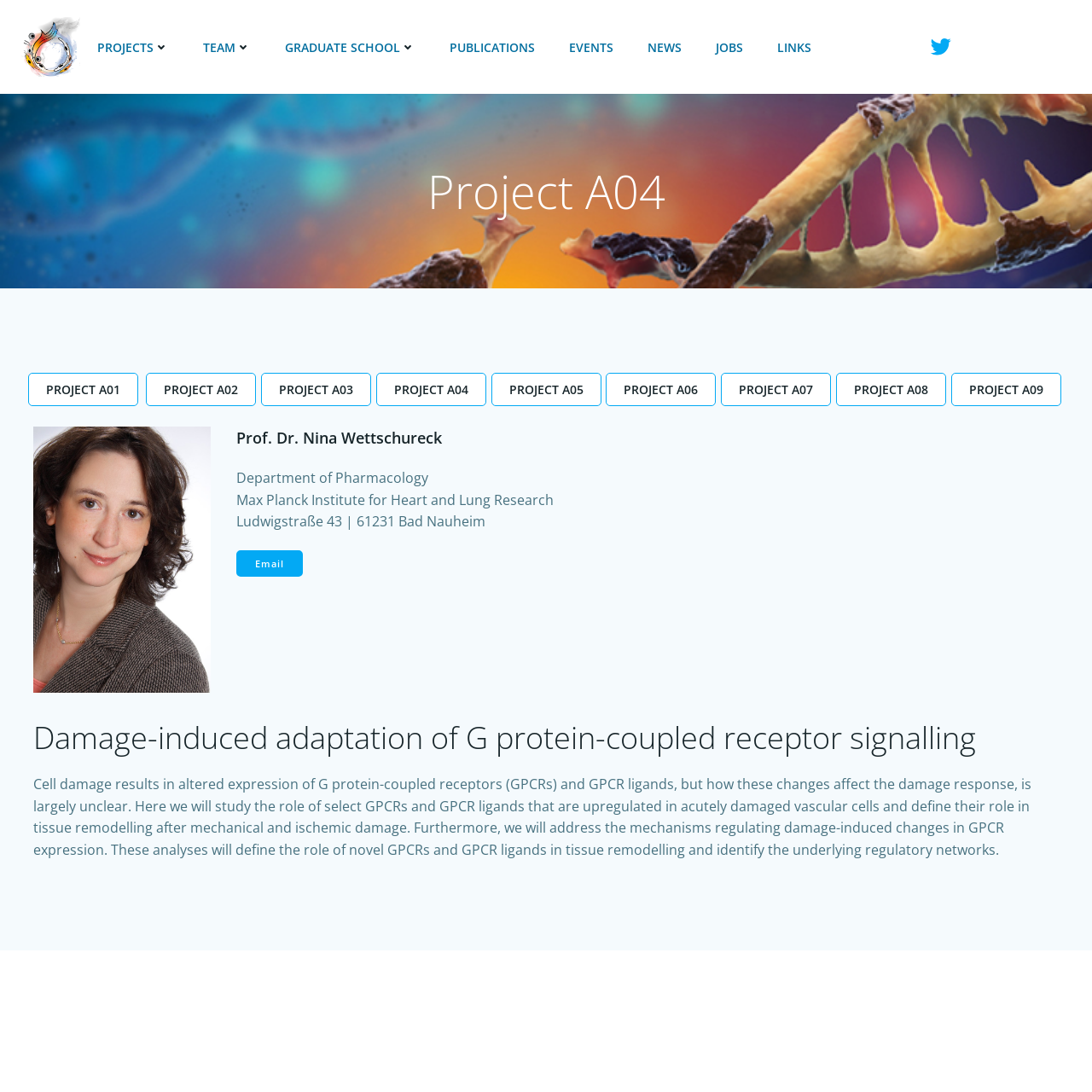Given the description "PROJECT A01", determine the bounding box of the corresponding UI element.

[0.026, 0.341, 0.127, 0.372]